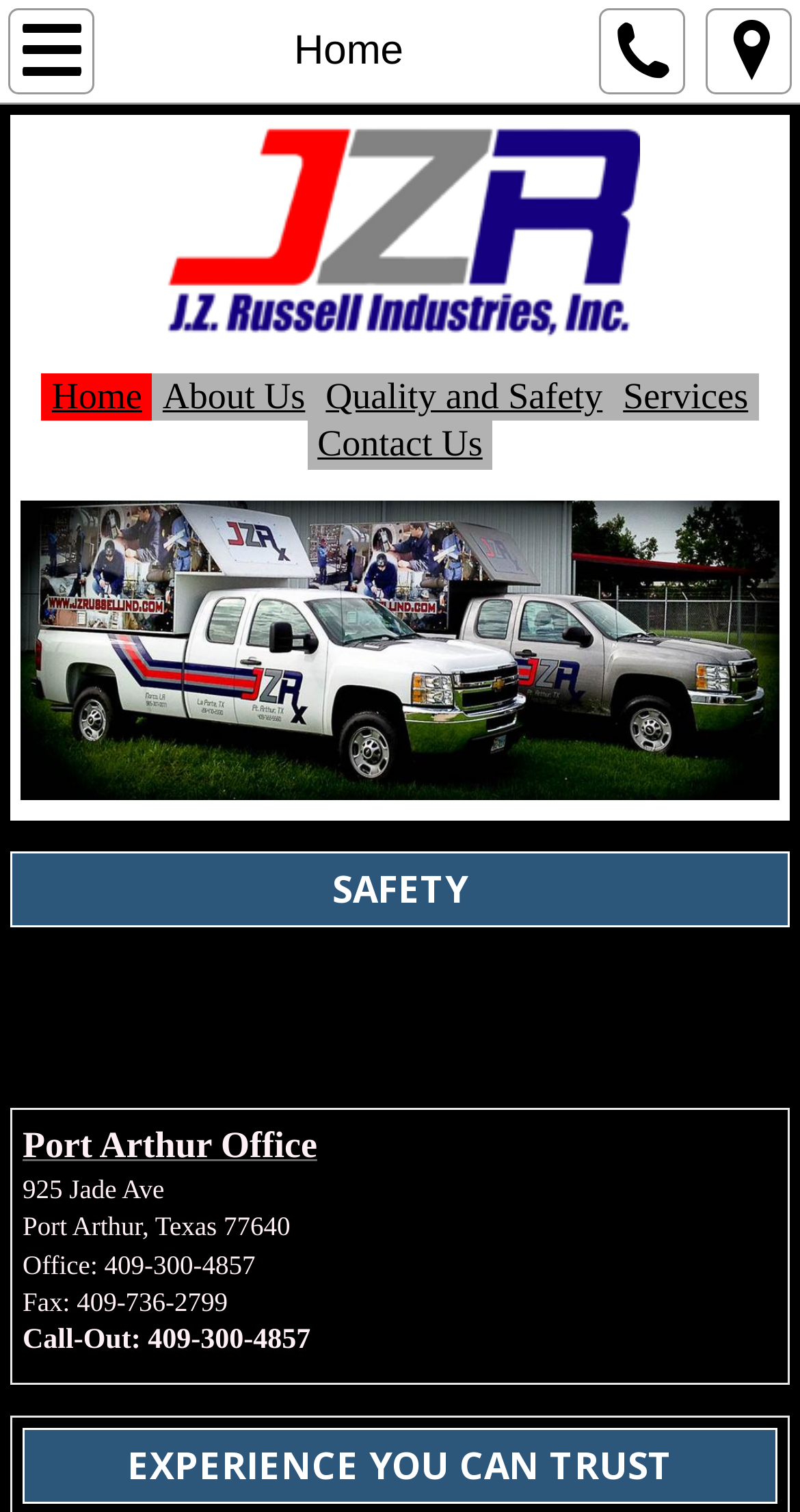Generate a thorough caption detailing the webpage content.

The webpage is about J.Z. Russell Industries Inc. At the top left corner, there are three buttons with icons ꪯ, ꪭ, and ꪮ. Next to these buttons, there is a "Home" static text. On the top right corner, there is a logo image. Below the logo, there are five links: "Home", "About Us", "Quality and Safety", "Services", and "Contact Us". 

Below these links, there is a large image that spans almost the entire width of the page. Above this image, there is a heading "SAFETY" and a static text with a single whitespace character. 

The main content of the page starts with a paragraph of text describing J.Z. Russell Industries, its establishment year, and its safety record. Below this paragraph, there is a static text mentioning the company's membership in Avetta and ISNETWORLD. 

The next section is about the company's Port Arthur Office, with its address, phone numbers, and fax number. The phone numbers and fax number are accompanied by "Call with Google Voice" buttons. 

Finally, at the bottom of the page, there is a heading "EXPERIENCE YOU CAN TRUST" that spans almost the entire width of the page.